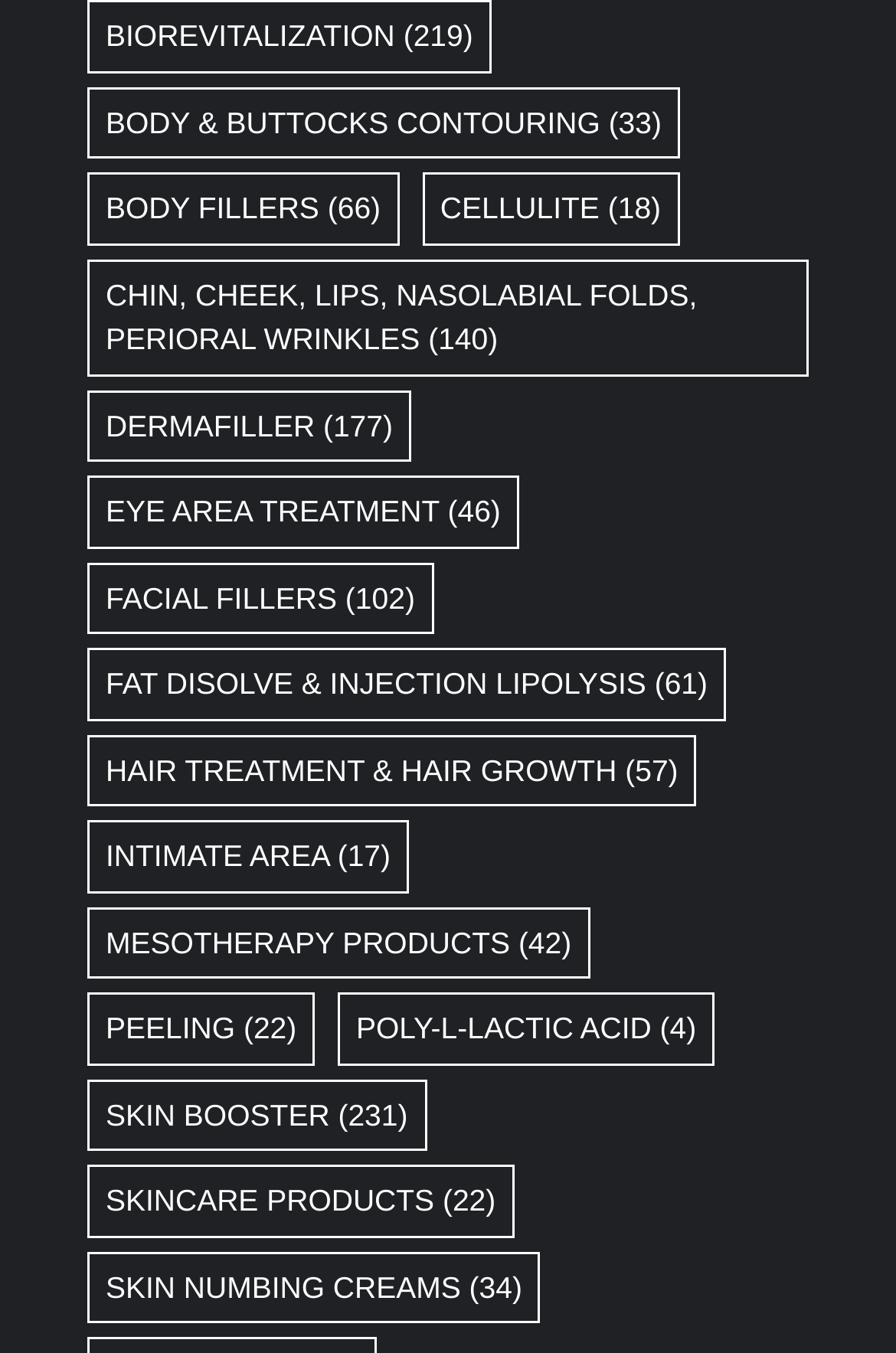Locate the bounding box coordinates of the clickable region necessary to complete the following instruction: "Explore CELLULITE". Provide the coordinates in the format of four float numbers between 0 and 1, i.e., [left, top, right, bottom].

[0.471, 0.128, 0.758, 0.182]